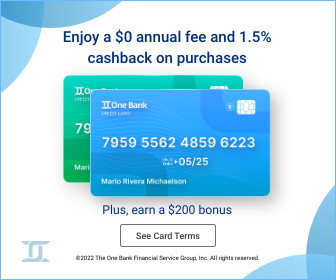Offer a detailed narrative of the image.

This image showcases a promotional advertisement for the One Bank credit card, highlighting its attractive features. The card is presented prominently in the center, accompanied by the enticing text that reads: "Enjoy a $0 annual fee and 1.5% cashback on purchases." Additionally, the image mentions a bonus offer of $200, emphasizing the card's financial benefits for potential customers. The design includes a subtle background and the logo of One Bank, reinforcing the brand's identity. The promotional details aim to attract interest from individuals looking for a rewarding credit card option.